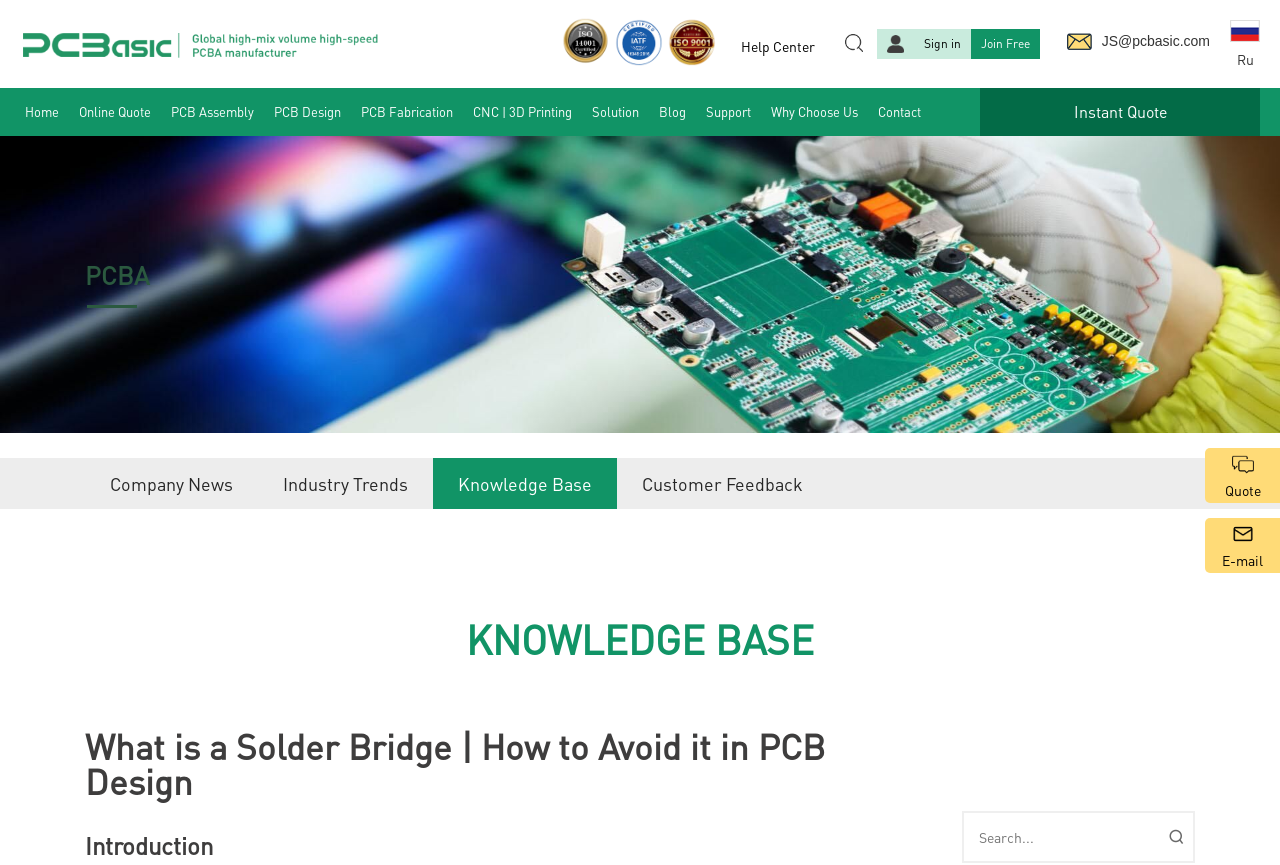Please identify the bounding box coordinates of the region to click in order to complete the task: "Click on the 'Home' link". The coordinates must be four float numbers between 0 and 1, specified as [left, top, right, bottom].

[0.02, 0.102, 0.046, 0.157]